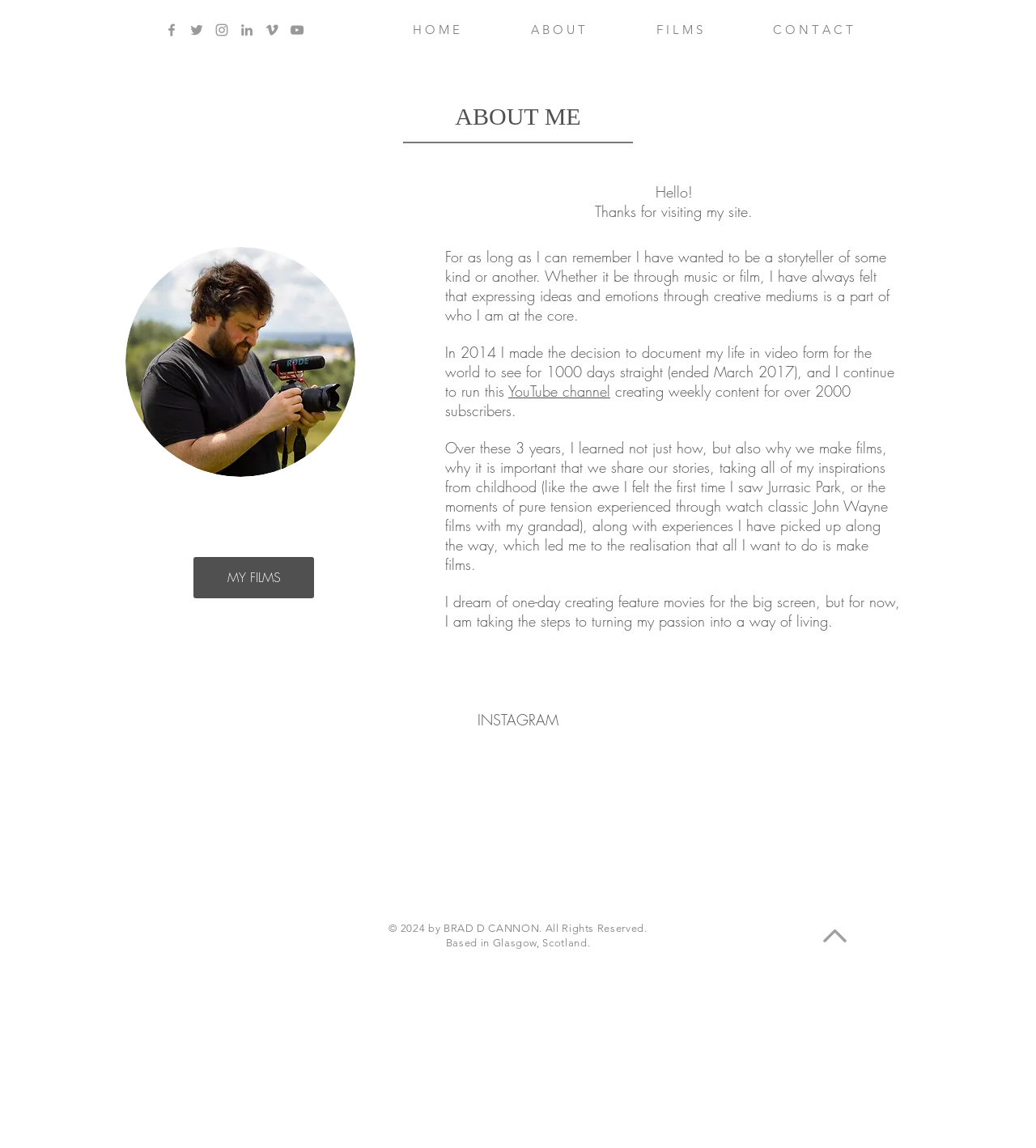Given the webpage screenshot, identify the bounding box of the UI element that matches this description: "H O M E".

[0.364, 0.008, 0.478, 0.044]